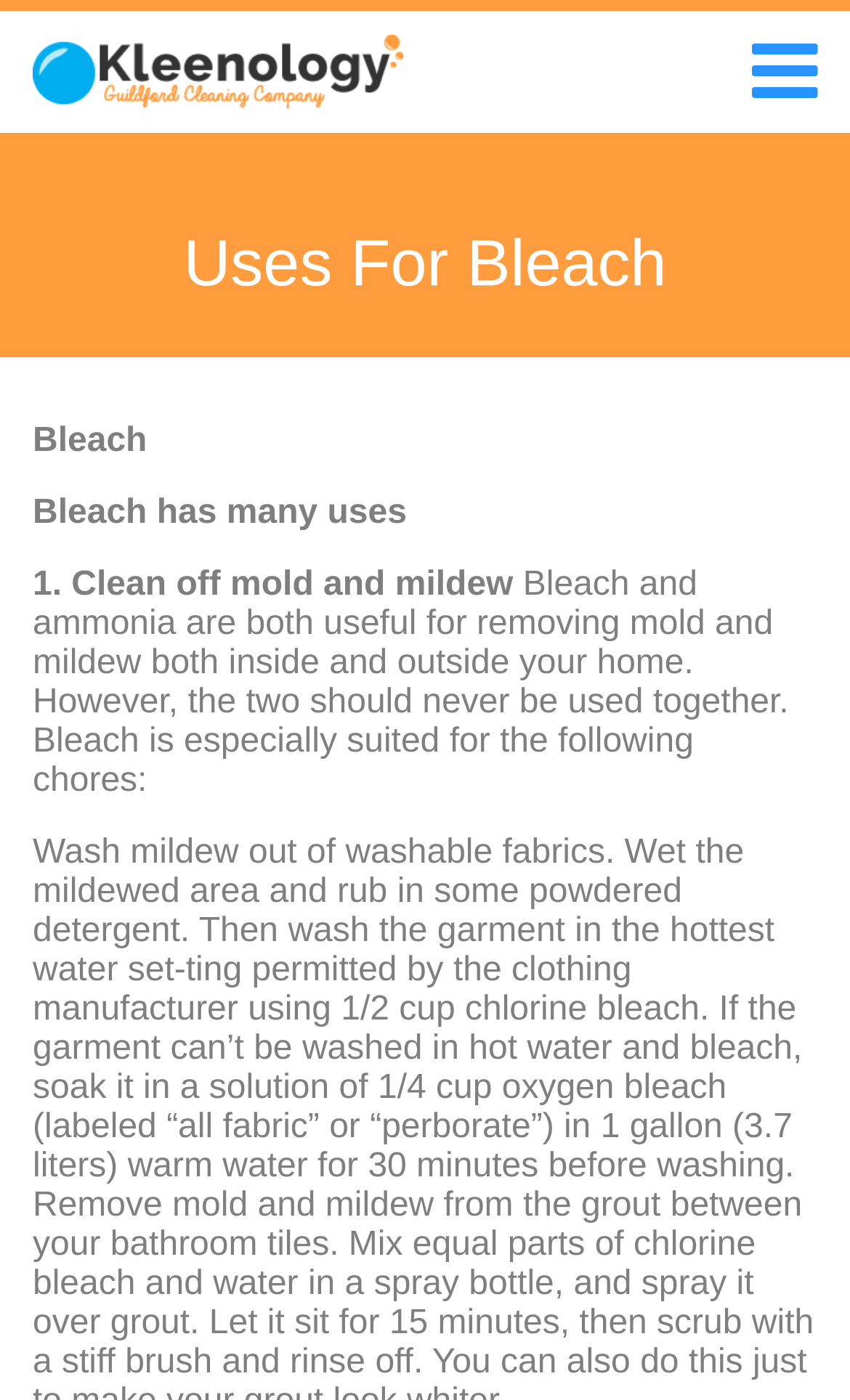What is the first use of bleach mentioned?
Please provide a comprehensive answer based on the contents of the image.

The webpage lists several uses of bleach, and the first one mentioned is to clean off mold and mildew, as stated in the text '1. Clean off mold and mildew'.